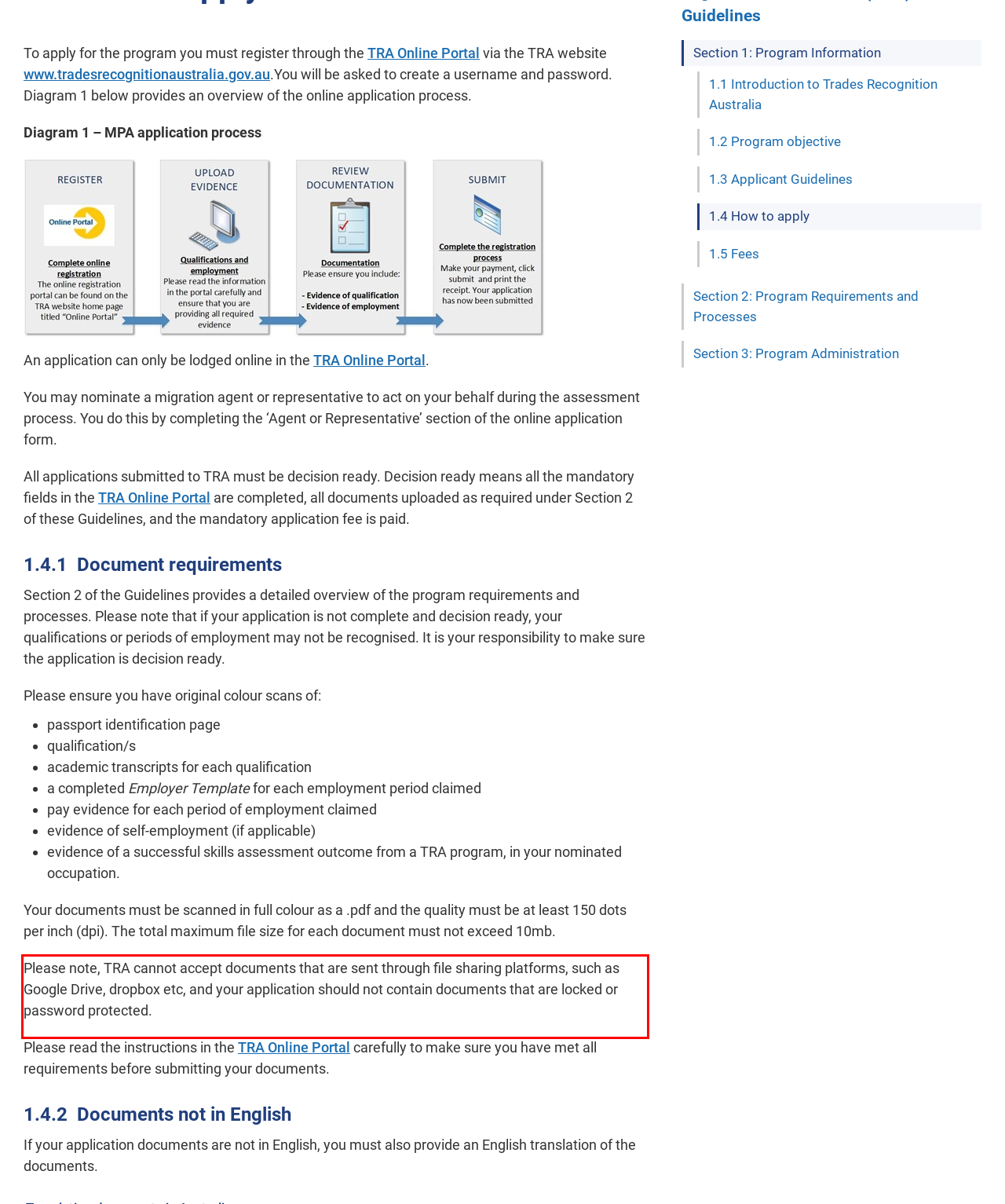You are given a screenshot of a webpage with a UI element highlighted by a red bounding box. Please perform OCR on the text content within this red bounding box.

Please note, TRA cannot accept documents that are sent through file sharing platforms, such as Google Drive, dropbox etc, and your application should not contain documents that are locked or password protected.